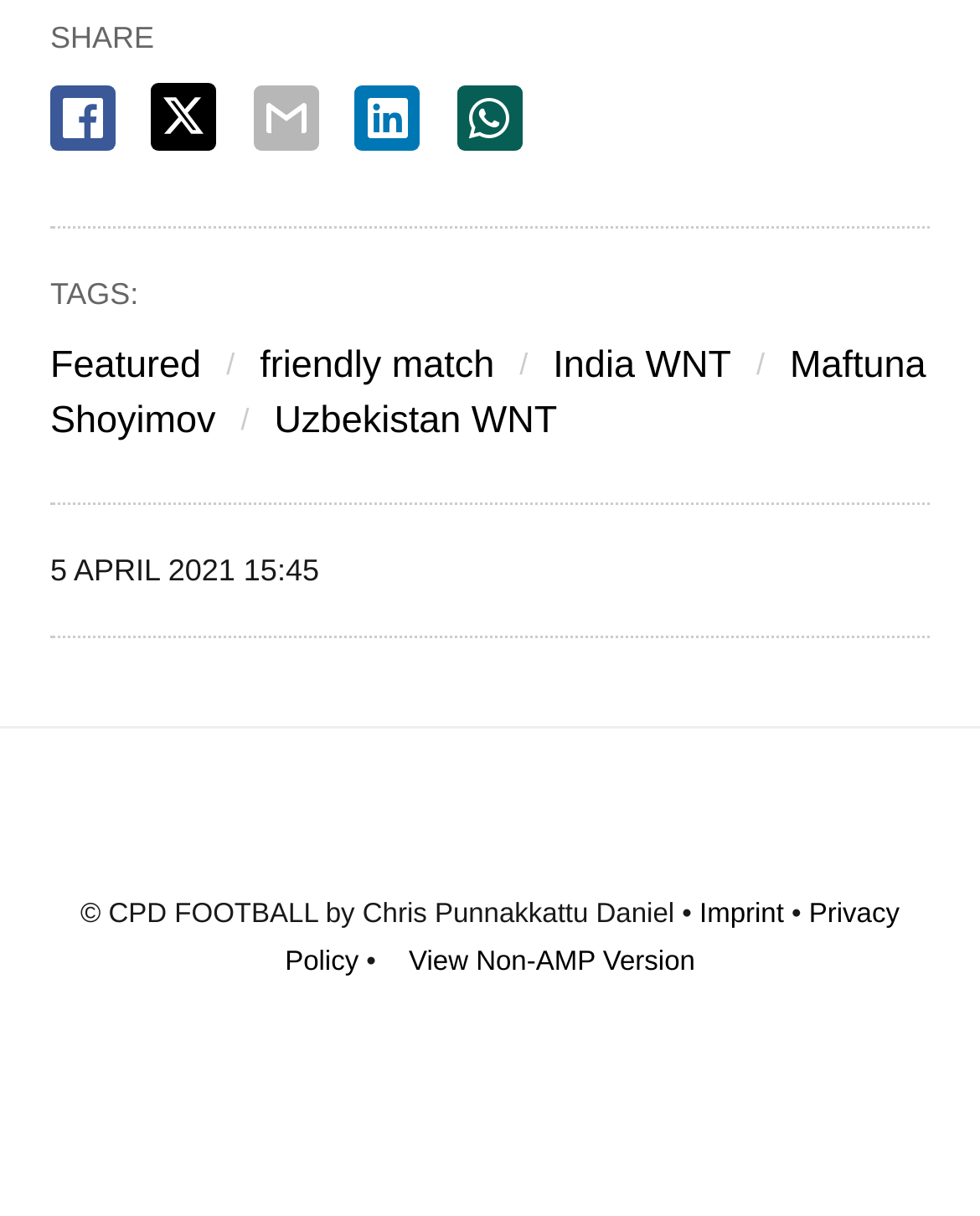What are the social media platforms available for sharing?
Please provide a comprehensive answer based on the contents of the image.

I found the social media platforms by looking at the link elements with the text 'facebook share', 'twitter share', 'email share', 'linkedin share', and 'whatsapp share' which are located at the coordinates [0.051, 0.069, 0.118, 0.123], [0.155, 0.067, 0.222, 0.123], [0.259, 0.069, 0.325, 0.123], [0.362, 0.069, 0.429, 0.123], and [0.466, 0.069, 0.533, 0.123] respectively. These links are likely to be the social media platforms available for sharing.